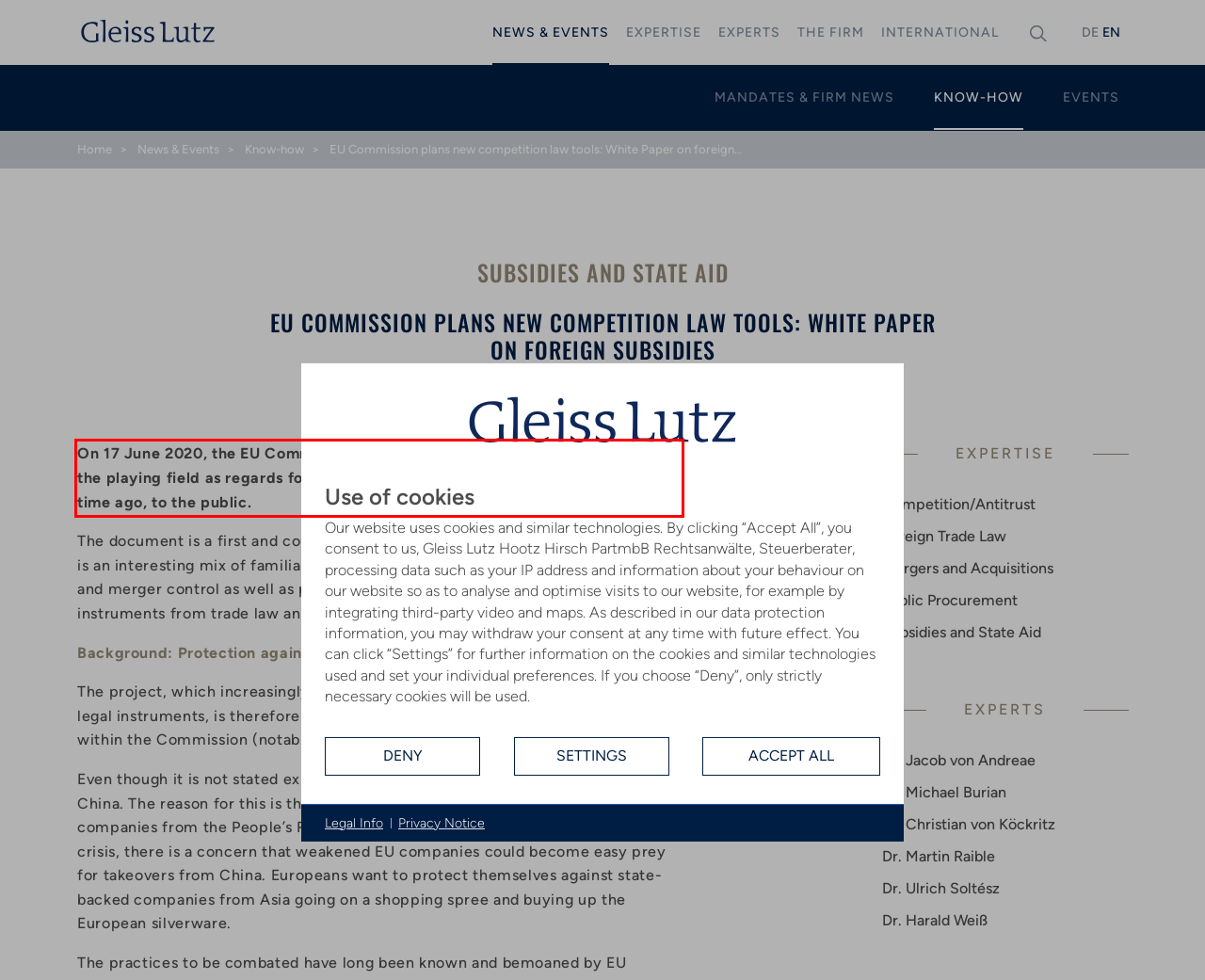You are provided with a screenshot of a webpage that includes a red bounding box. Extract and generate the text content found within the red bounding box.

On 17 June 2020, the EU Commission presented its “White Paper on levelling the playing field as regards foreign subsidies”, which had been announced some time ago, to the public.